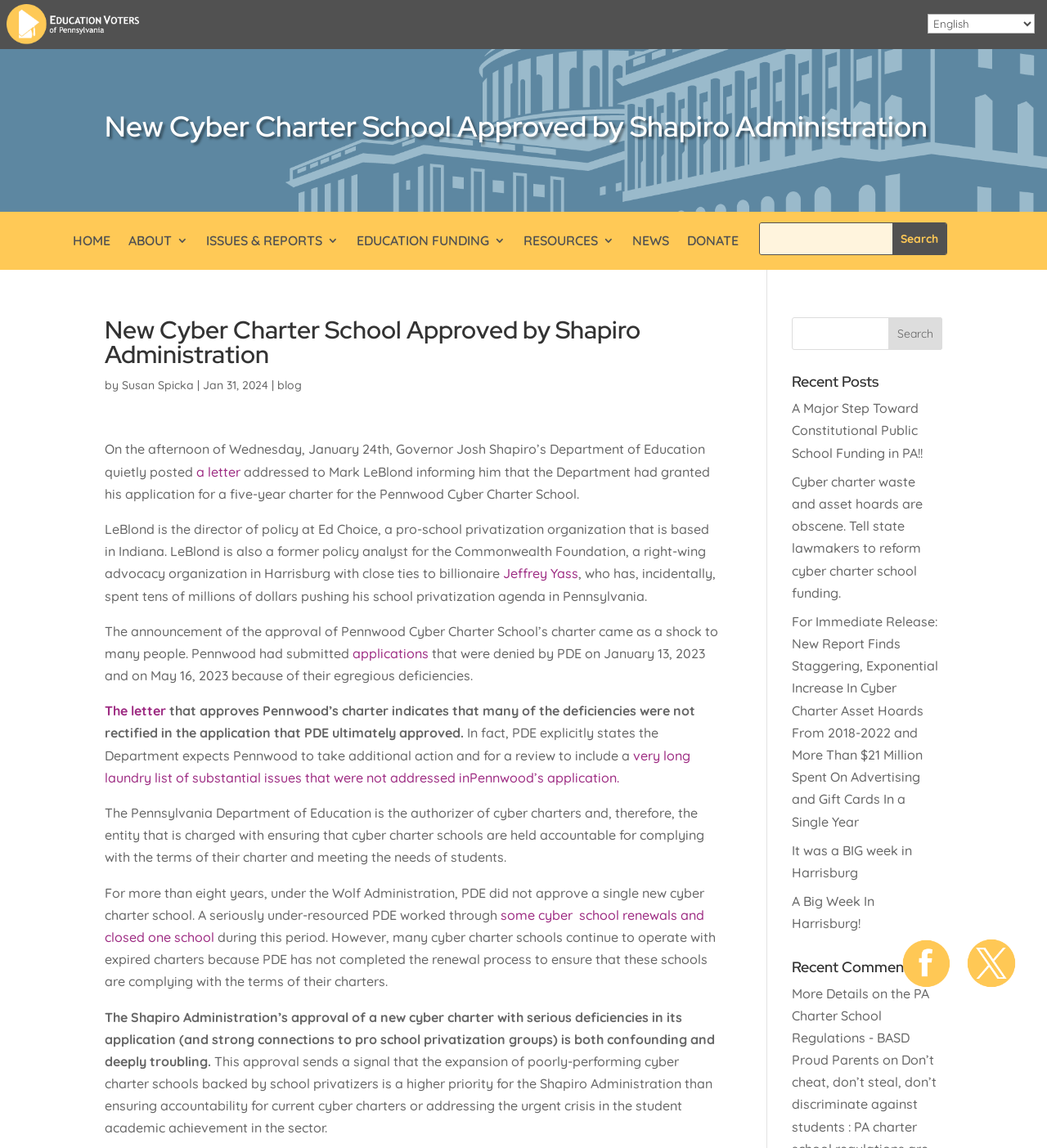Who is the director of policy at Ed Choice?
We need a detailed and meticulous answer to the question.

According to the webpage, Mark LeBlond is the director of policy at Ed Choice, a pro-school privatization organization based in Indiana.